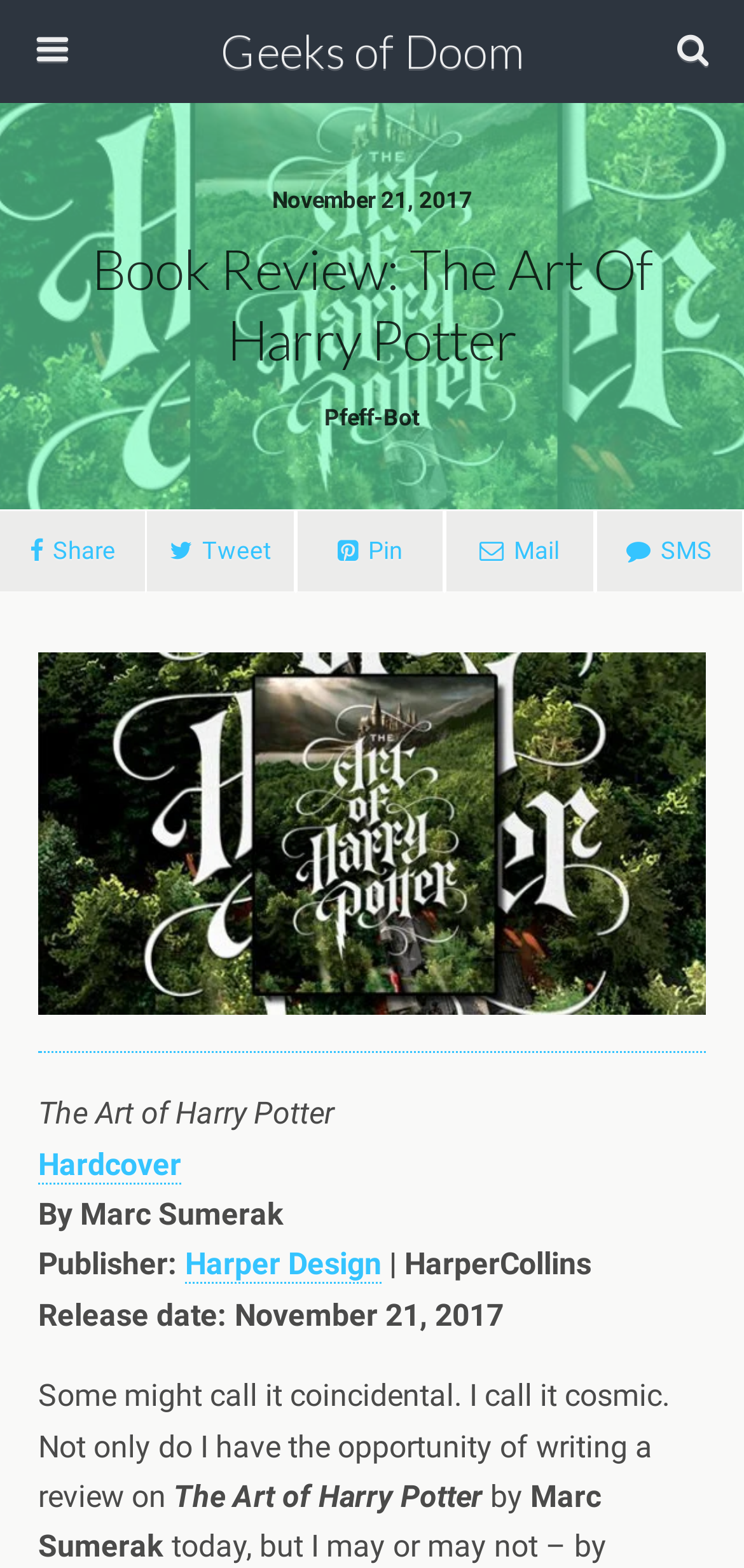Reply to the question below using a single word or brief phrase:
What is the release date of the book?

November 21, 2017